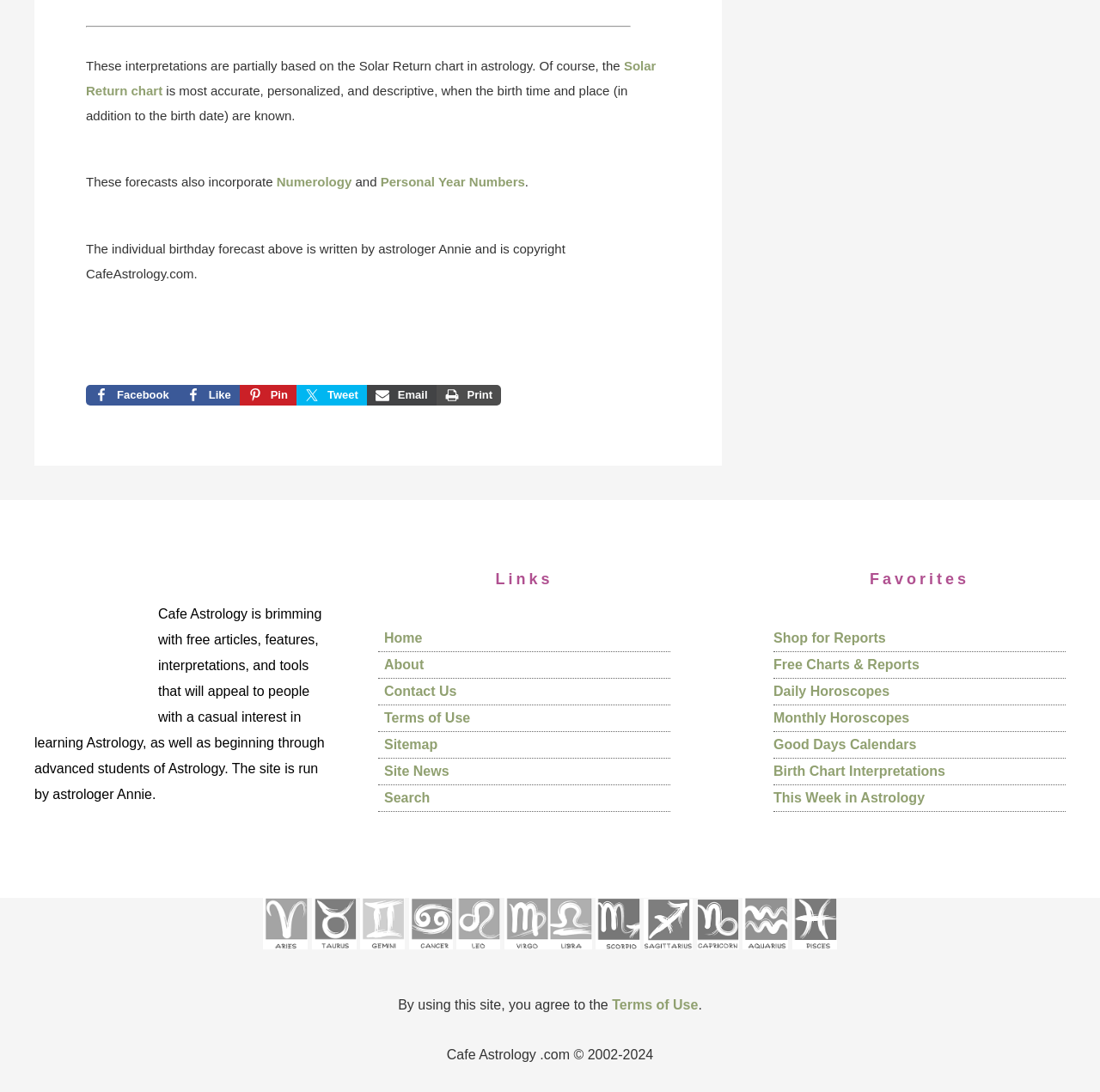What is the name of the website?
Using the image as a reference, answer the question in detail.

The answer can be found in the image with the text 'Site badge with text Astrology Charts & Tools' which is located at the bottom of the webpage, and also in the text 'Cafe Astrology.com © 2002-2024' which is located at the very bottom of the webpage.